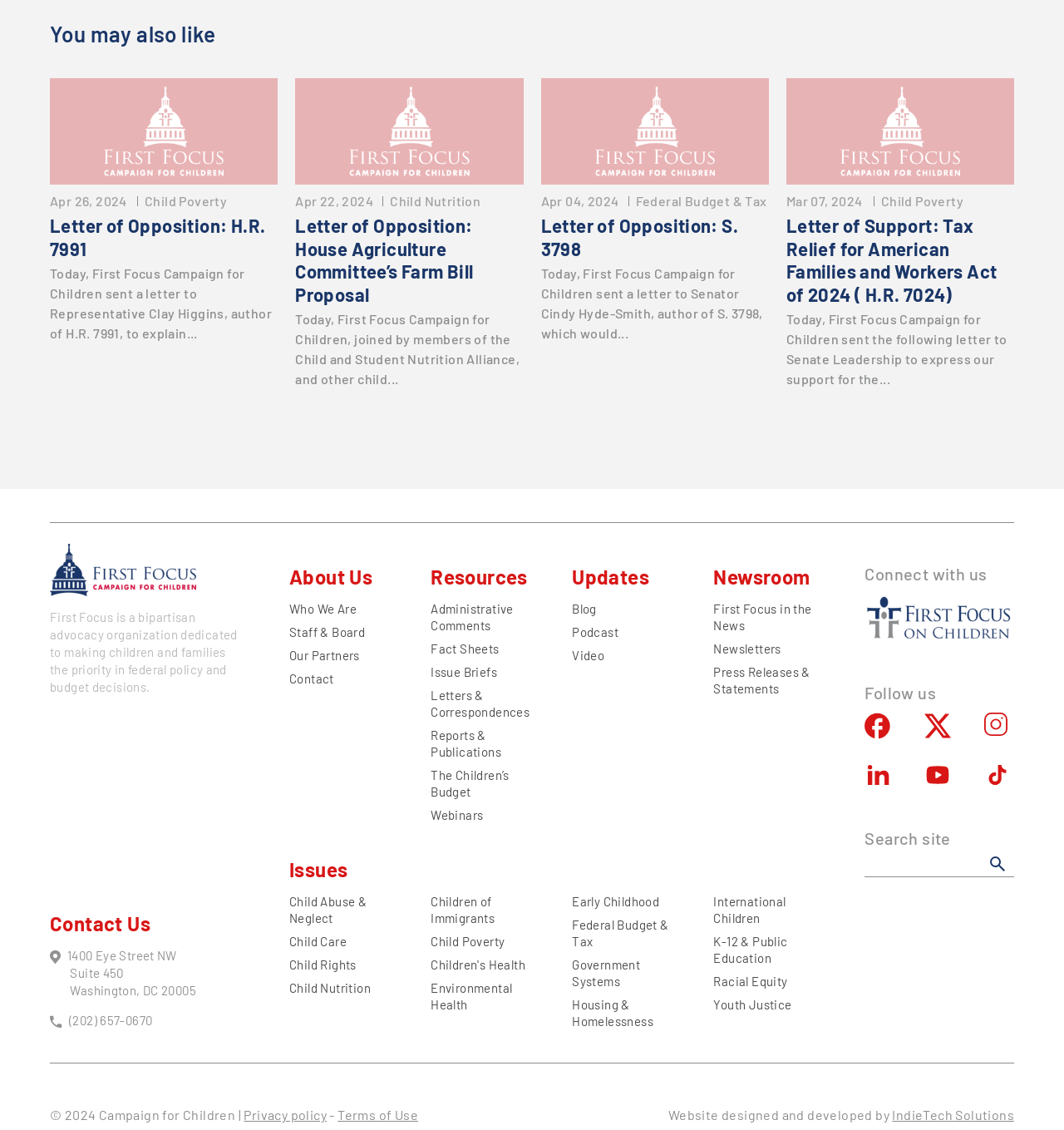Using the given element description, provide the bounding box coordinates (top-left x, top-left y, bottom-right x, bottom-right y) for the corresponding UI element in the screenshot: Letter of Opposition: H.R. 7991

[0.047, 0.187, 0.261, 0.233]